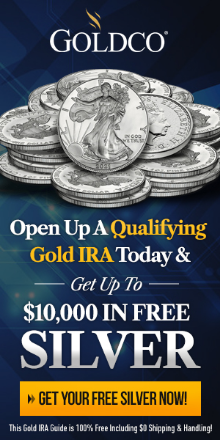What type of metal is being offered for free?
Please use the image to provide a one-word or short phrase answer.

Silver